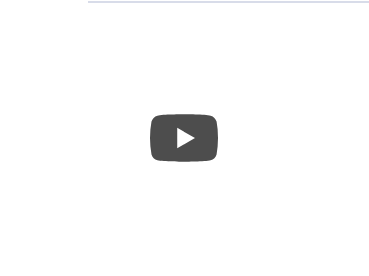Offer a detailed explanation of what is happening in the image.

The image displays a play button associated with a YouTube video, indicating it is a link to a video tutorial. This video focuses on the replacement of the catalytic converter for a 2002 Honda CR-V. Positioned within a broader content context, viewers can expect to find instructional guidance on the steps involved in the replacement process. The visual component invites engagement, directing users to click and view the detailed video for more information.